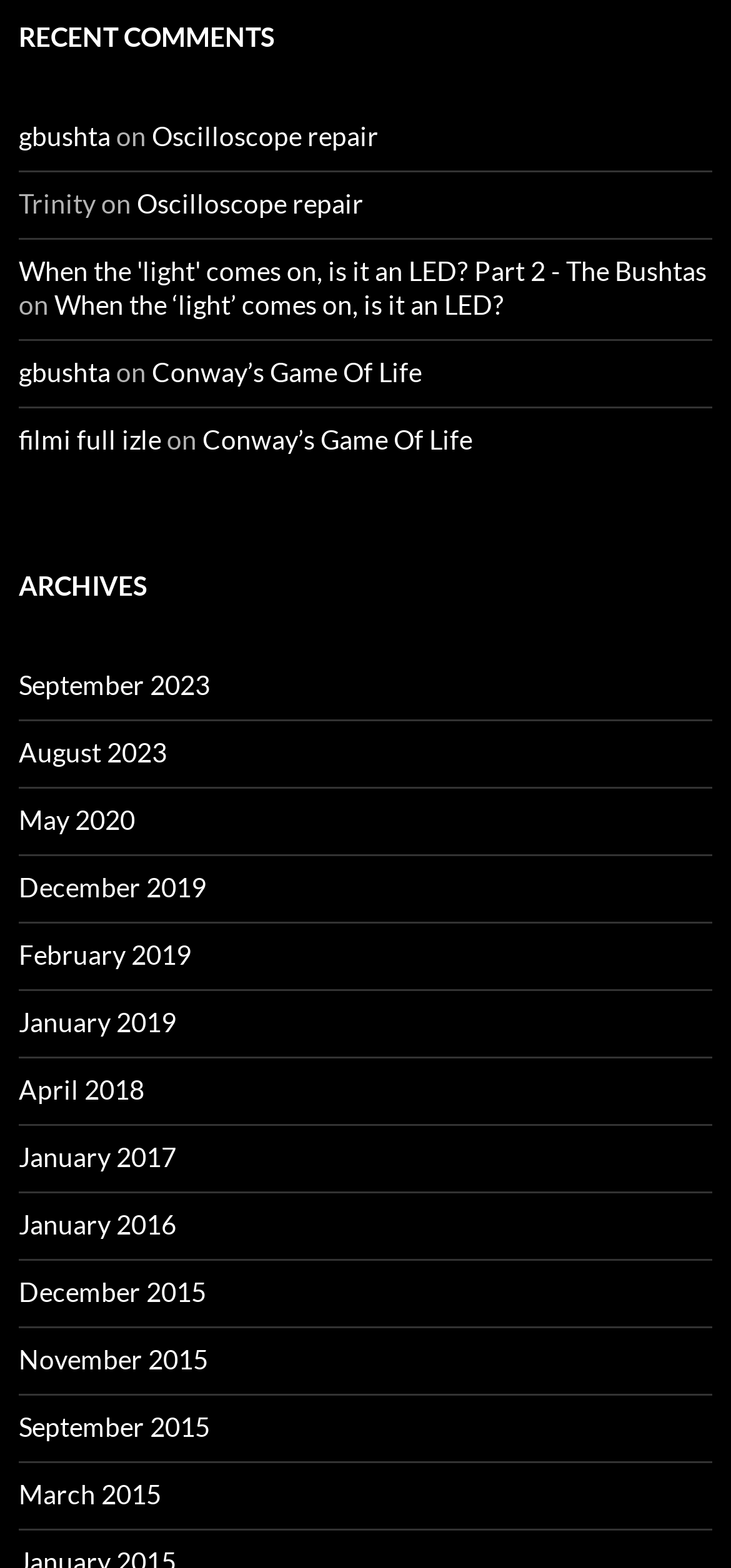Identify the bounding box coordinates of the area you need to click to perform the following instruction: "read When the 'light' comes on, is it an LED? Part 2 - The Bushtas".

[0.026, 0.163, 0.967, 0.183]